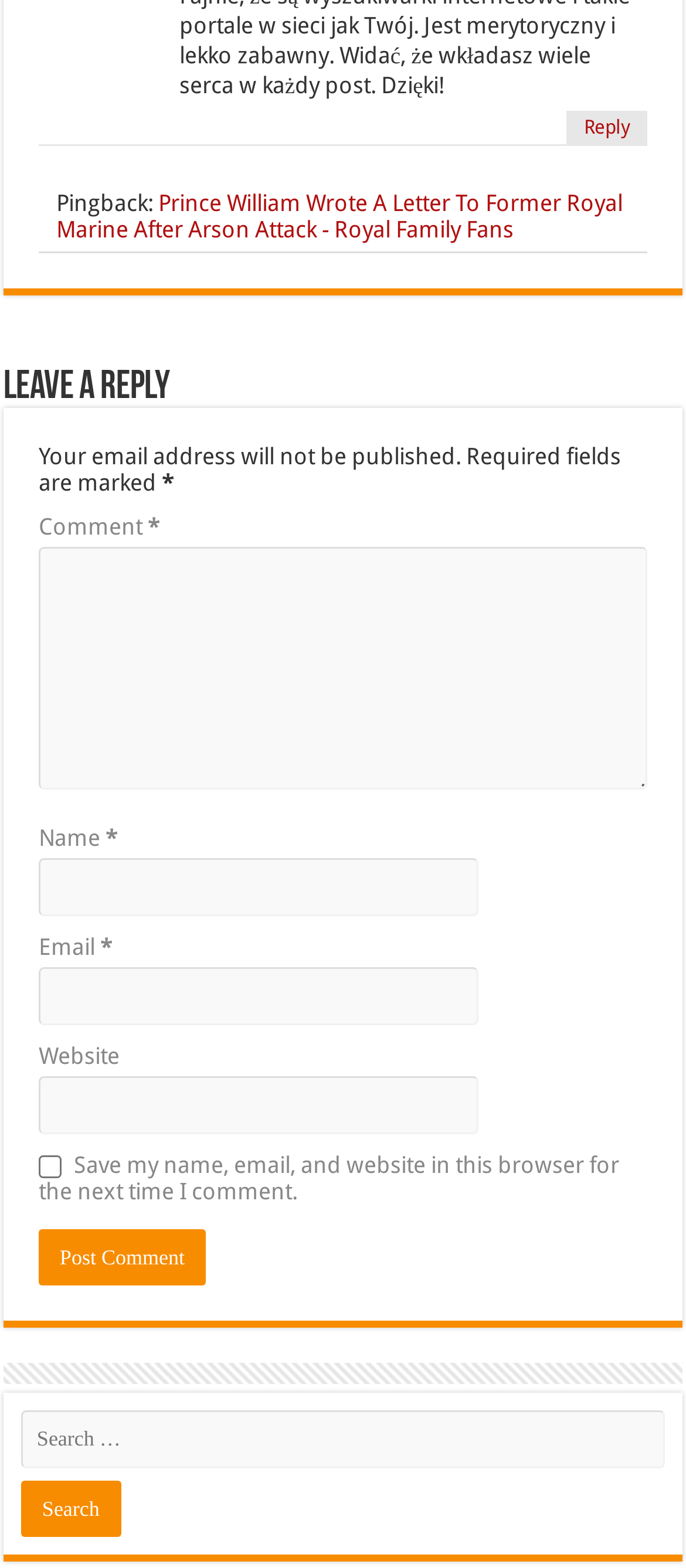Please identify the bounding box coordinates of the element that needs to be clicked to execute the following command: "Search for something". Provide the bounding box using four float numbers between 0 and 1, formatted as [left, top, right, bottom].

[0.031, 0.944, 0.176, 0.98]